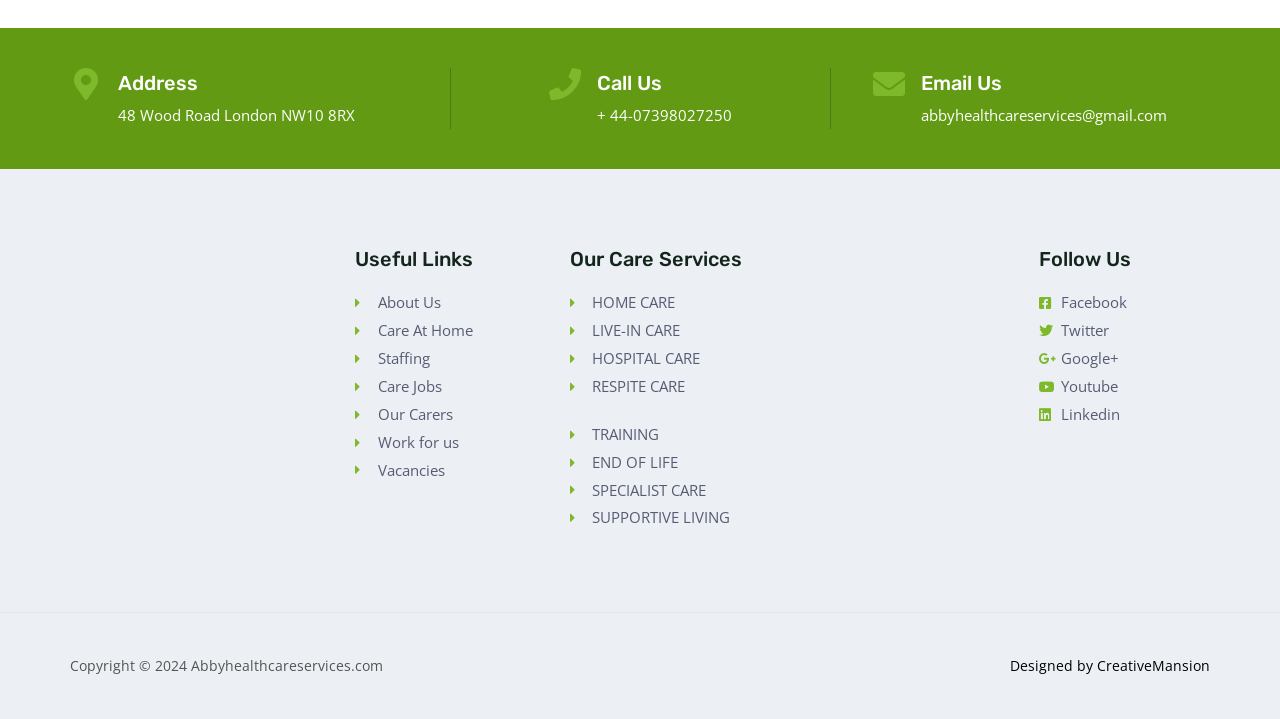Based on the provided description, "Care Jobs", find the bounding box of the corresponding UI element in the screenshot.

[0.277, 0.519, 0.445, 0.558]